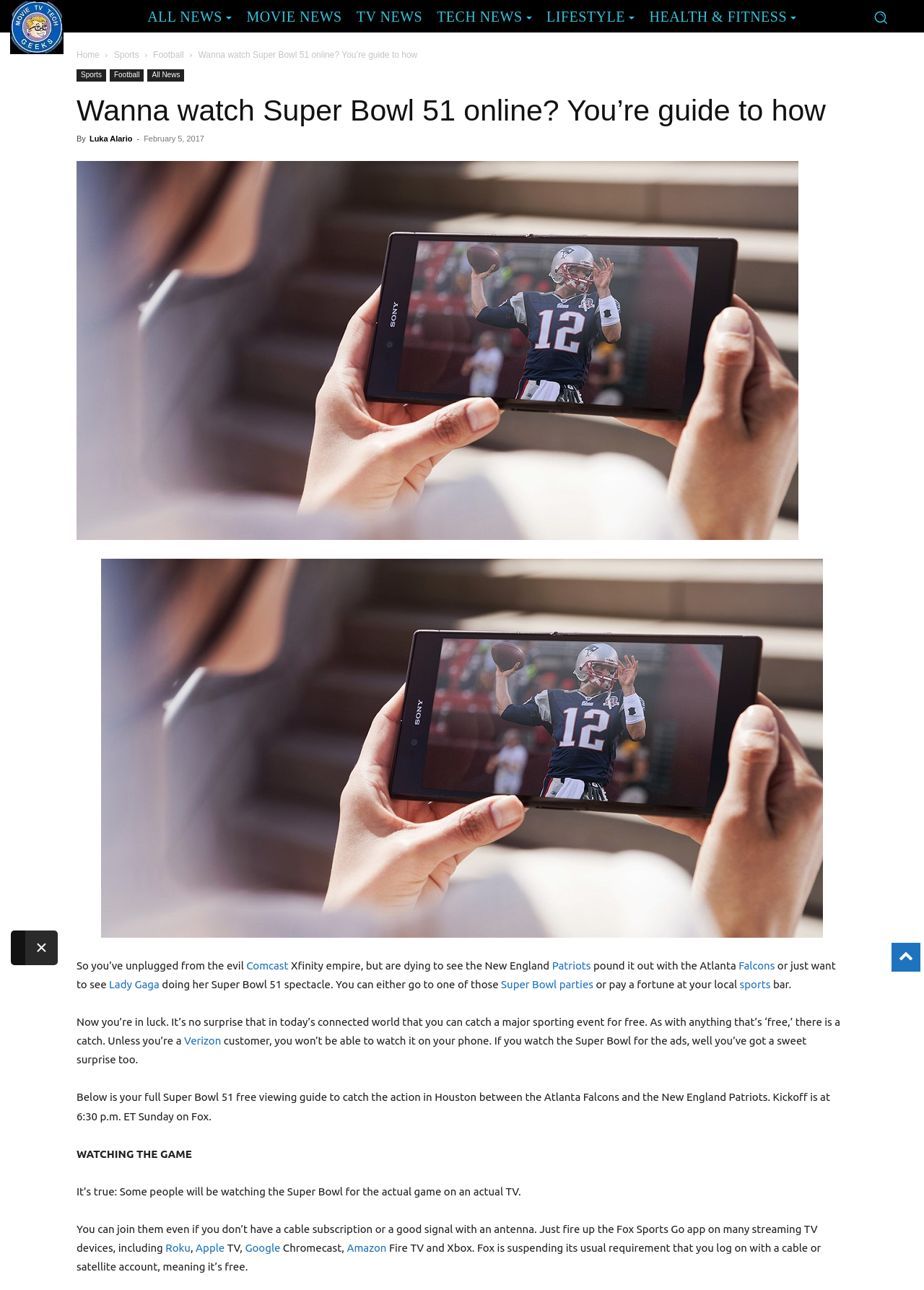Explain in detail what you observe on this webpage.

This webpage is about watching Super Bowl 51 online for free. At the top, there is a logo of "Movie TV Tech Geeks News" on the left, followed by a row of links to different news categories, including "ALL NEWS", "MOVIE NEWS", "TV NEWS", "TECH NEWS", "LIFESTYLE", and "HEALTH & FITNESS". On the right side of the top row, there is a search button with a magnifying glass icon.

Below the top row, there are links to "Home", "Sports", and "Football" on the left, followed by a heading that reads "Wanna watch Super Bowl 51 online? You’re guide to how". The heading is accompanied by an image related to the Super Bowl.

The main content of the webpage is divided into sections. The first section explains that the user can watch the Super Bowl online for free, but there are some limitations. The text mentions that the user cannot watch it on their phone if they are not a Verizon customer. There is also a mention of watching the Super Bowl for the ads.

The next section is titled "WATCHING THE GAME" and provides a guide on how to watch the Super Bowl online for free. The guide explains that the user can use the Fox Sports Go app on various streaming TV devices, including Roku, Apple TV, Google Chromecast, Amazon Fire TV, and Xbox. The app does not require a cable or satellite account, making it free to watch.

Throughout the webpage, there are links to related topics, such as "Comcast Xfinity", "Patriots", "Falcons", "Lady Gaga", and "Super Bowl parties". There is also a button to close the webpage at the top right corner.